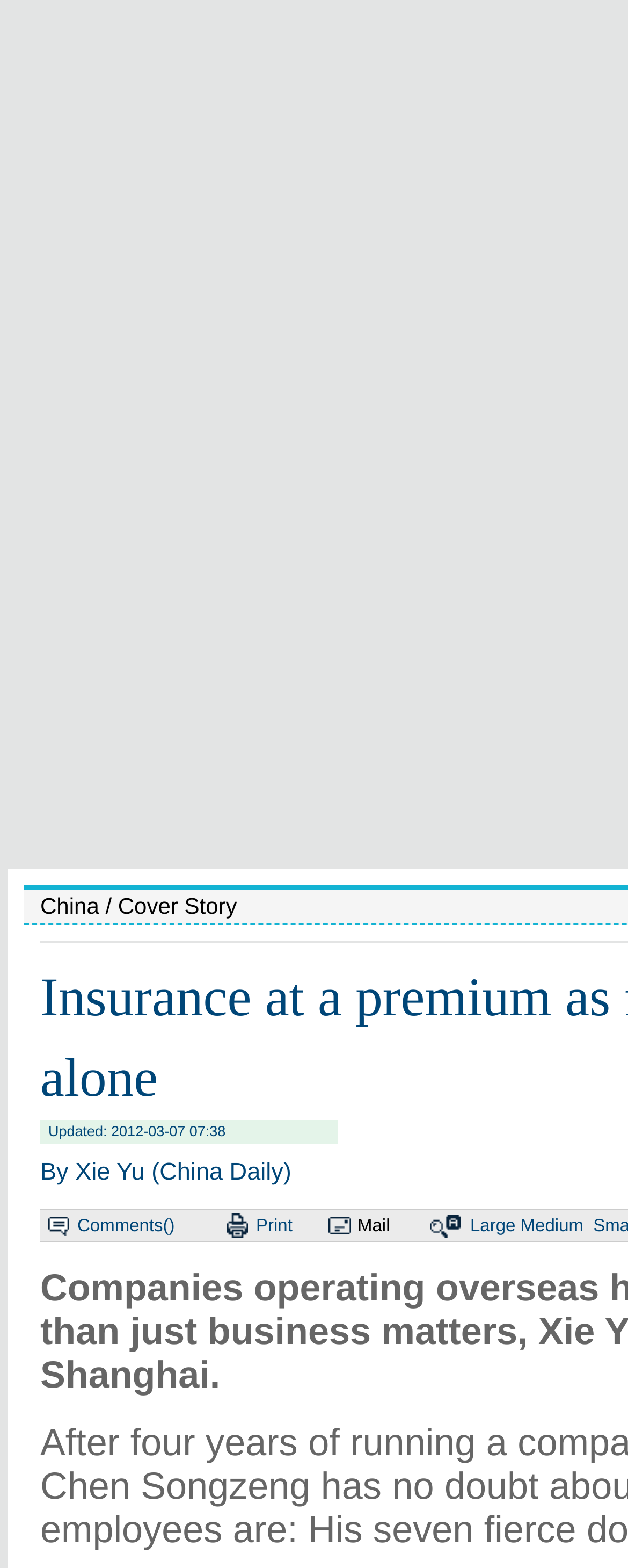What is the time of the updated article?
Look at the image and answer the question with a single word or phrase.

07:38